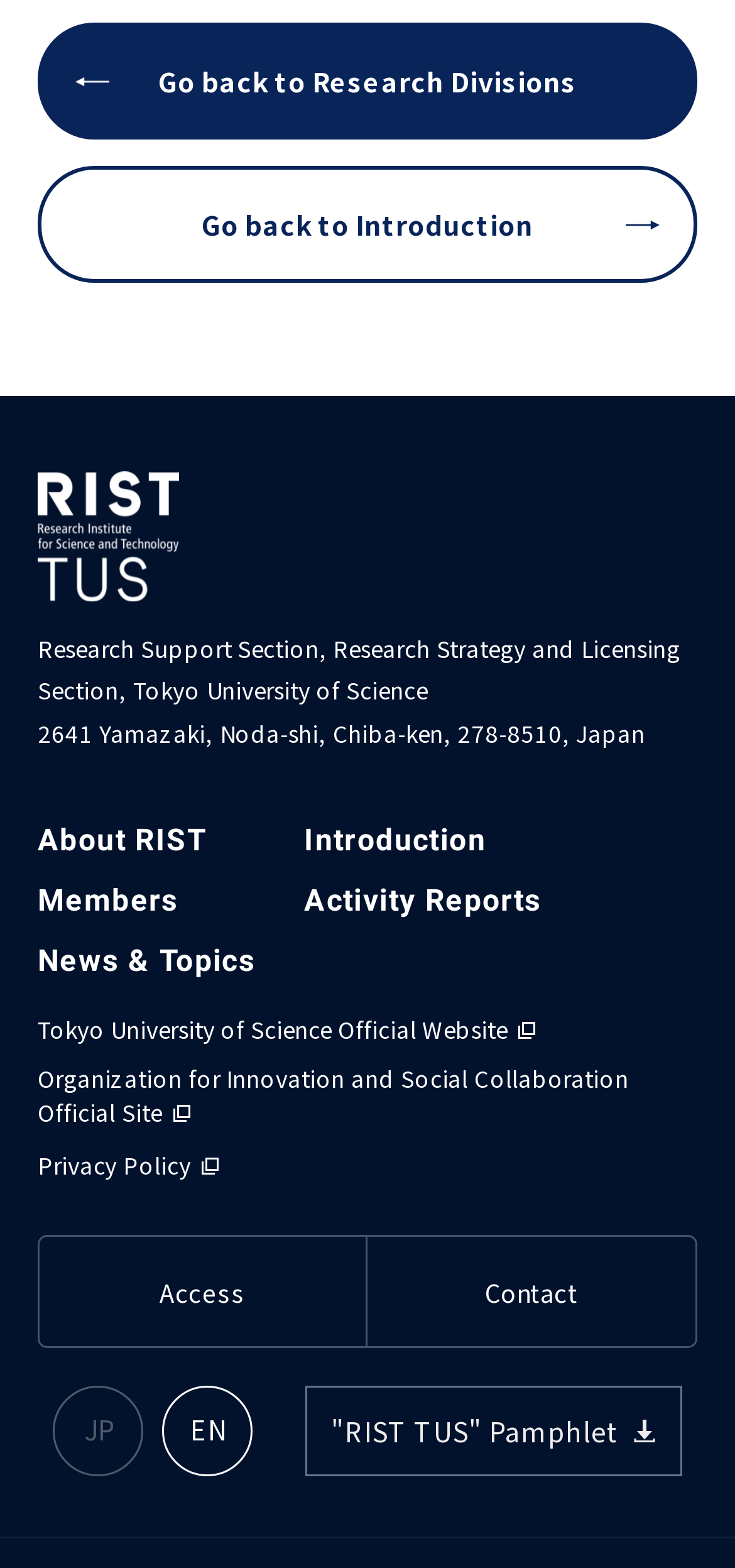Determine the bounding box coordinates for the HTML element described here: "Go back to Introduction".

[0.051, 0.106, 0.949, 0.181]